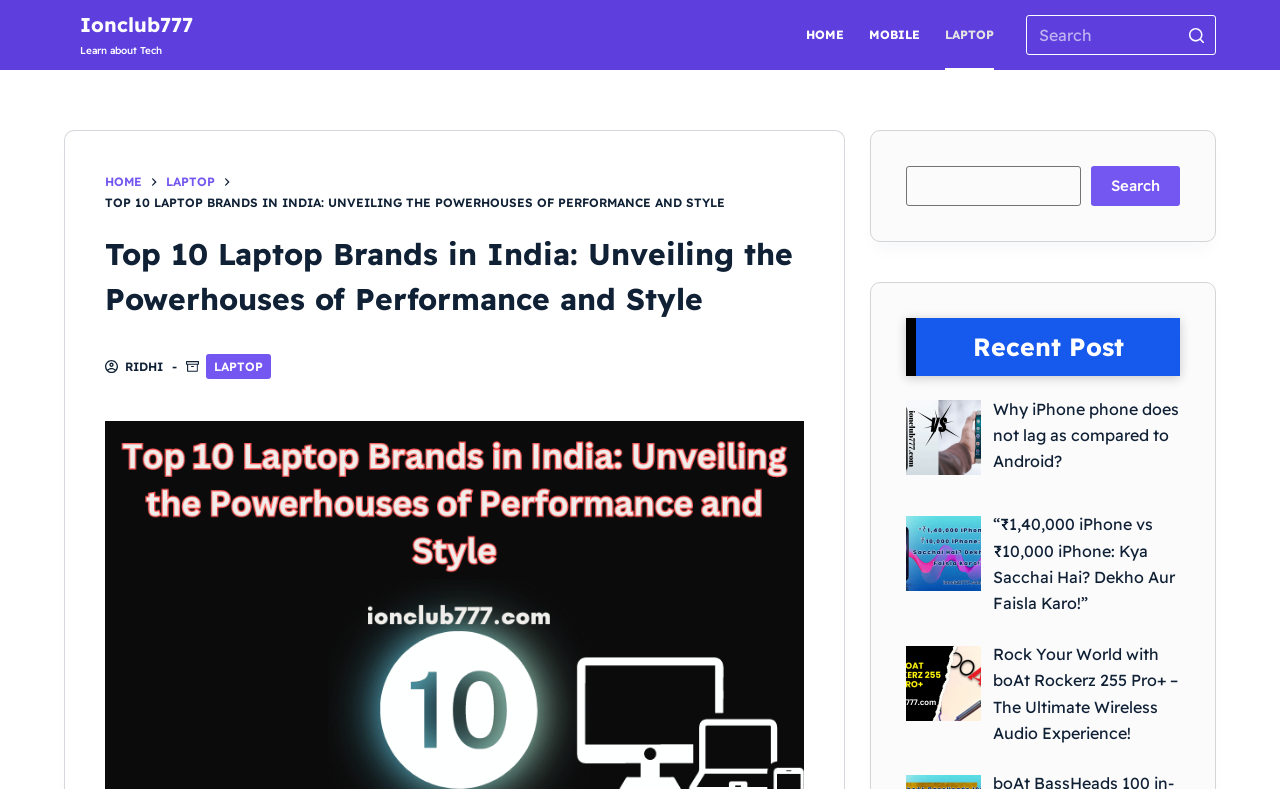Can you find the bounding box coordinates for the UI element given this description: "Laptop"? Provide the coordinates as four float numbers between 0 and 1: [left, top, right, bottom].

[0.161, 0.449, 0.212, 0.481]